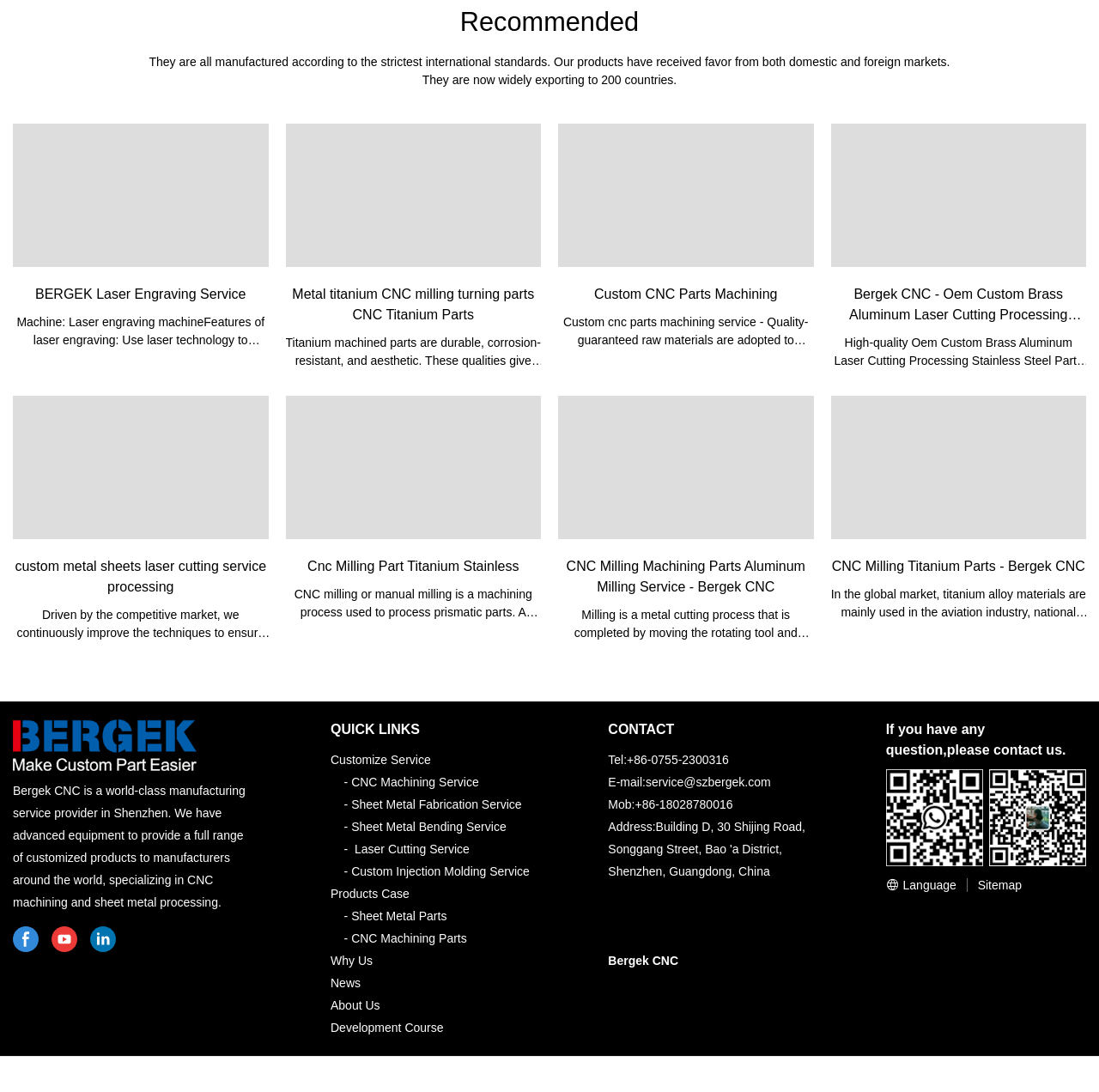Specify the bounding box coordinates of the area that needs to be clicked to achieve the following instruction: "Click on the 'BERGEK Laser Engraving Service' link".

[0.012, 0.113, 0.244, 0.245]